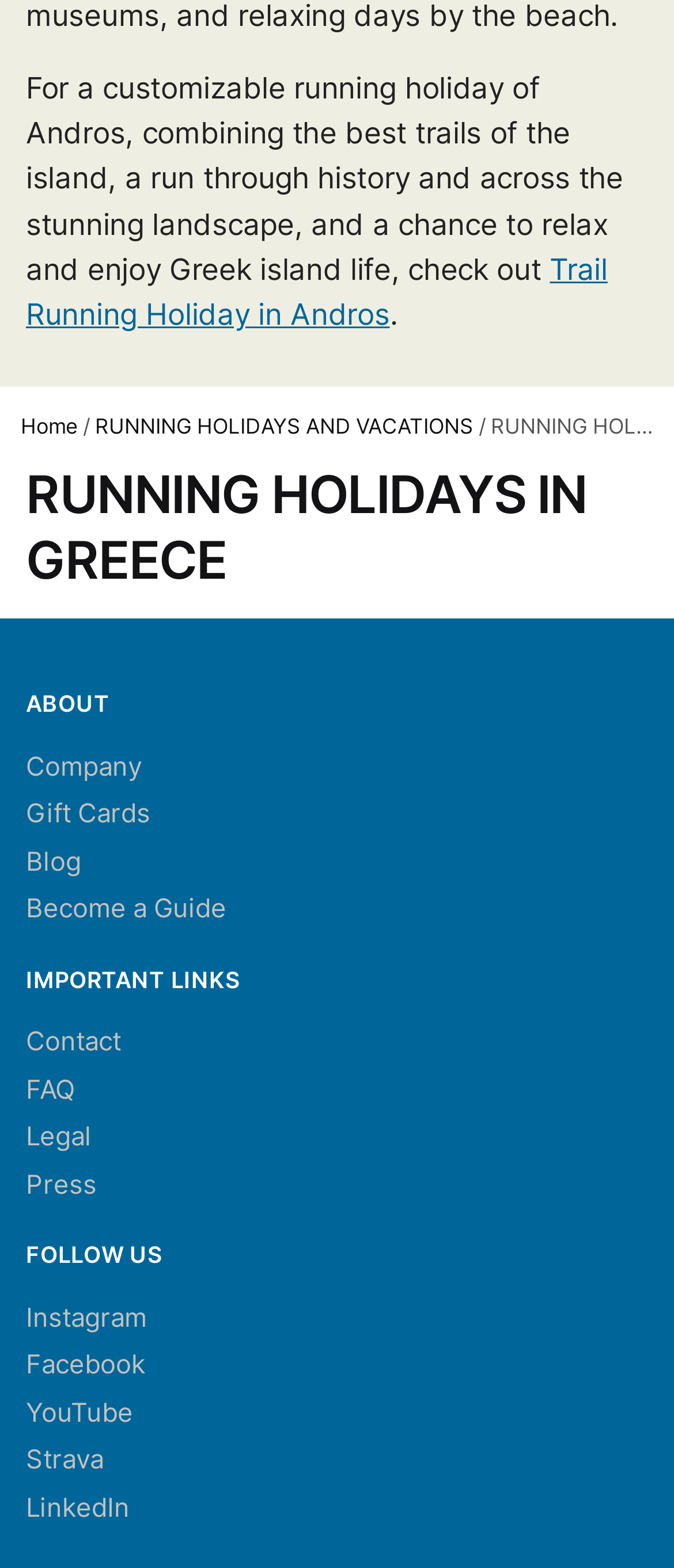Please find the bounding box coordinates of the clickable region needed to complete the following instruction: "Click on Trail Running Holiday in Andros". The bounding box coordinates must consist of four float numbers between 0 and 1, i.e., [left, top, right, bottom].

[0.038, 0.161, 0.902, 0.212]